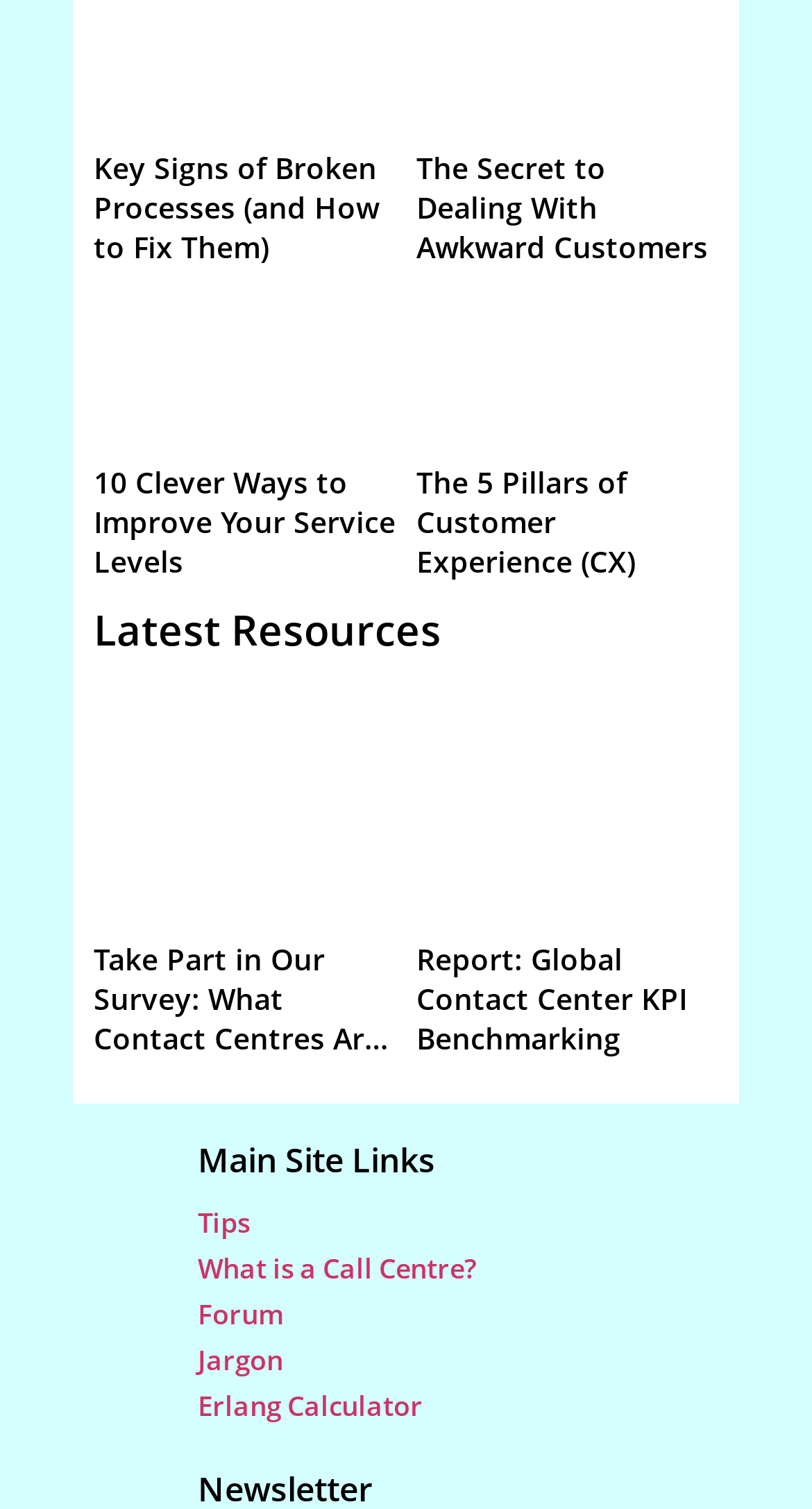What is the topic of the first thumbnail?
Could you answer the question in a detailed manner, providing as much information as possible?

The first thumbnail is labeled as 'Thumbnail Key Signs of Broken Processes (and How to Fix Them)', which suggests that the topic of the first thumbnail is related to broken processes and how to fix them.